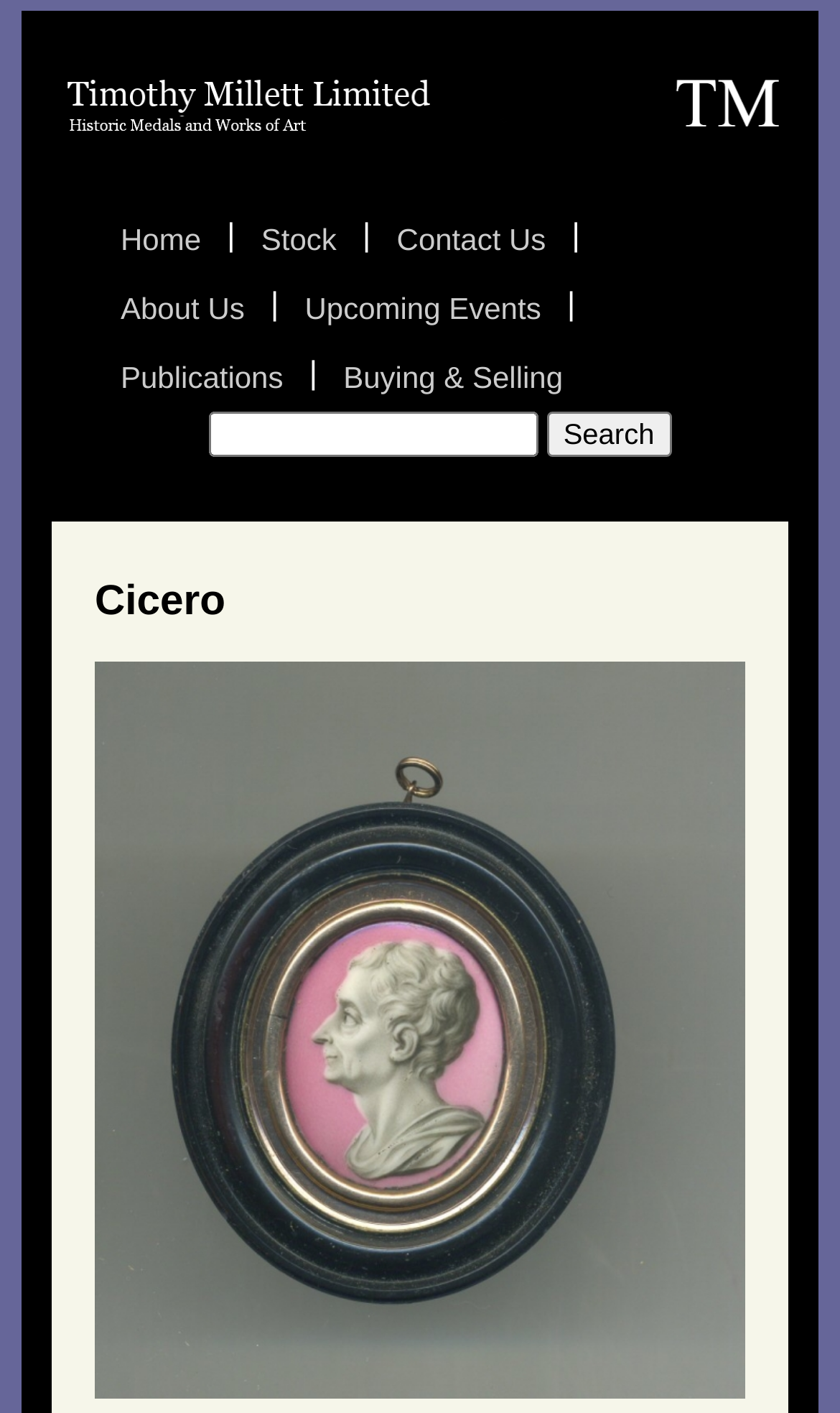How many navigation links are there in the top menu?
Look at the image and provide a short answer using one word or a phrase.

6